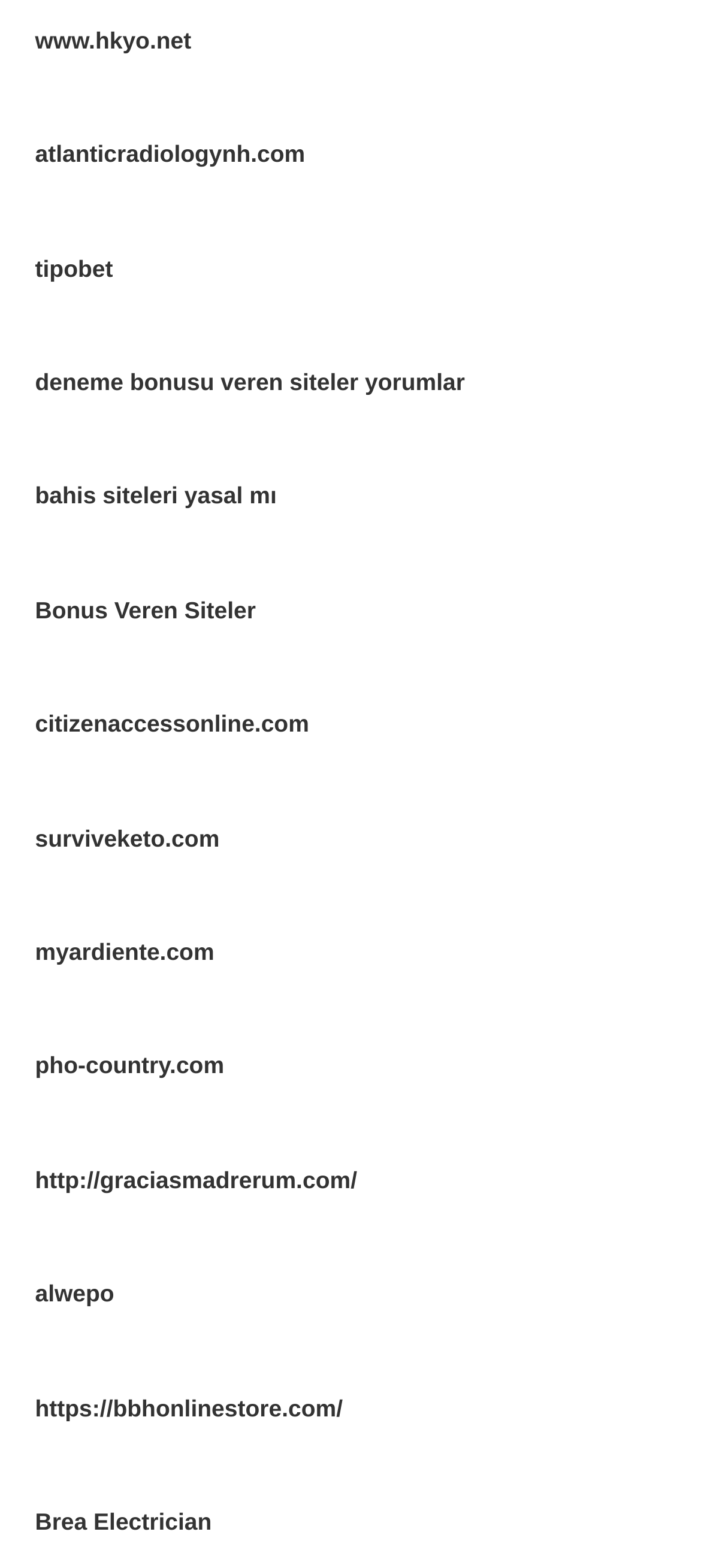For the given element description Brea Electrician, determine the bounding box coordinates of the UI element. The coordinates should follow the format (top-left x, top-left y, bottom-right x, bottom-right y) and be within the range of 0 to 1.

[0.05, 0.962, 0.302, 0.979]